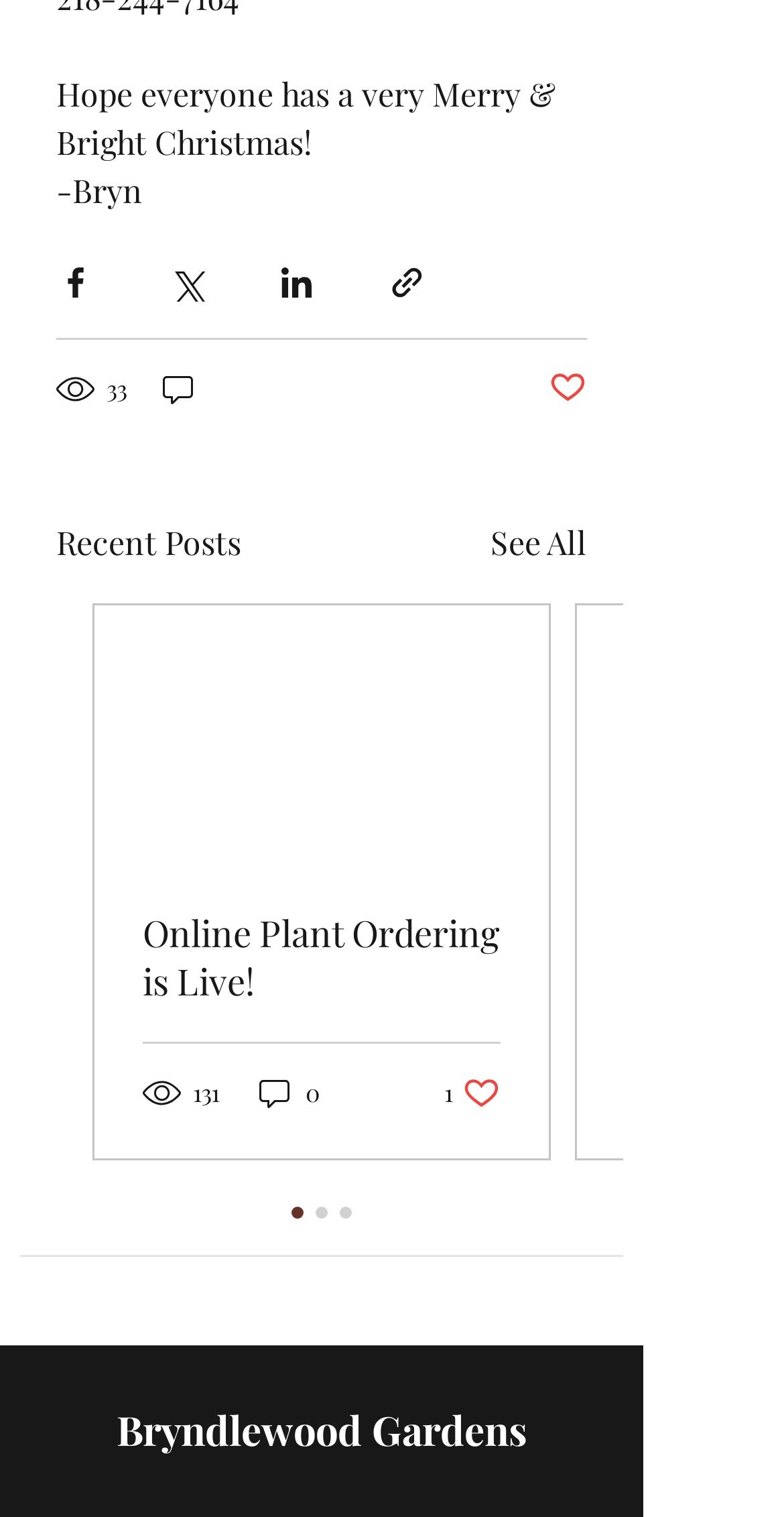Predict the bounding box of the UI element based on this description: "aria-label="Share via Facebook"".

[0.072, 0.174, 0.121, 0.199]